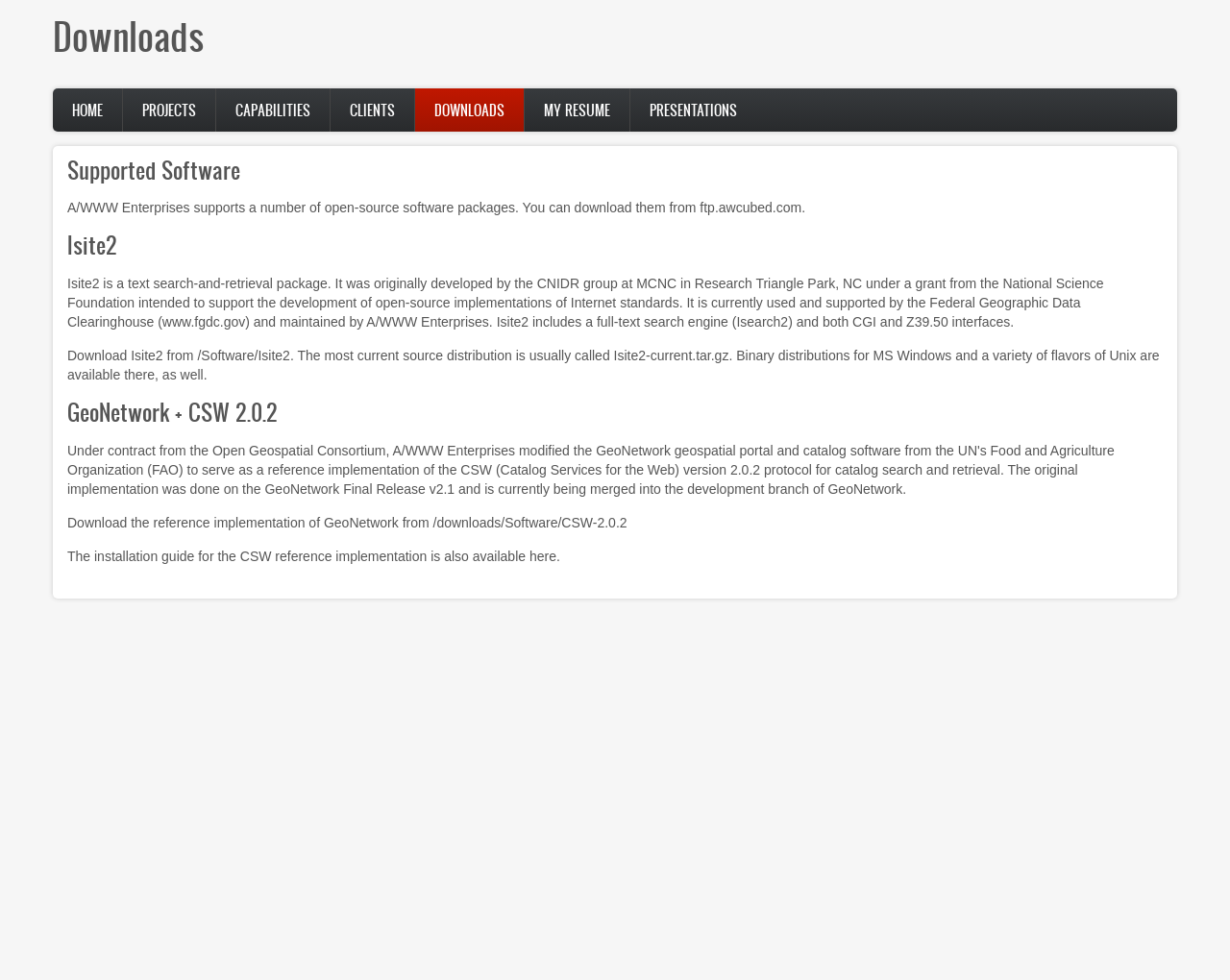Use a single word or phrase to answer the following:
What is the purpose of the CSW reference implementation?

Catalog search and retrieval